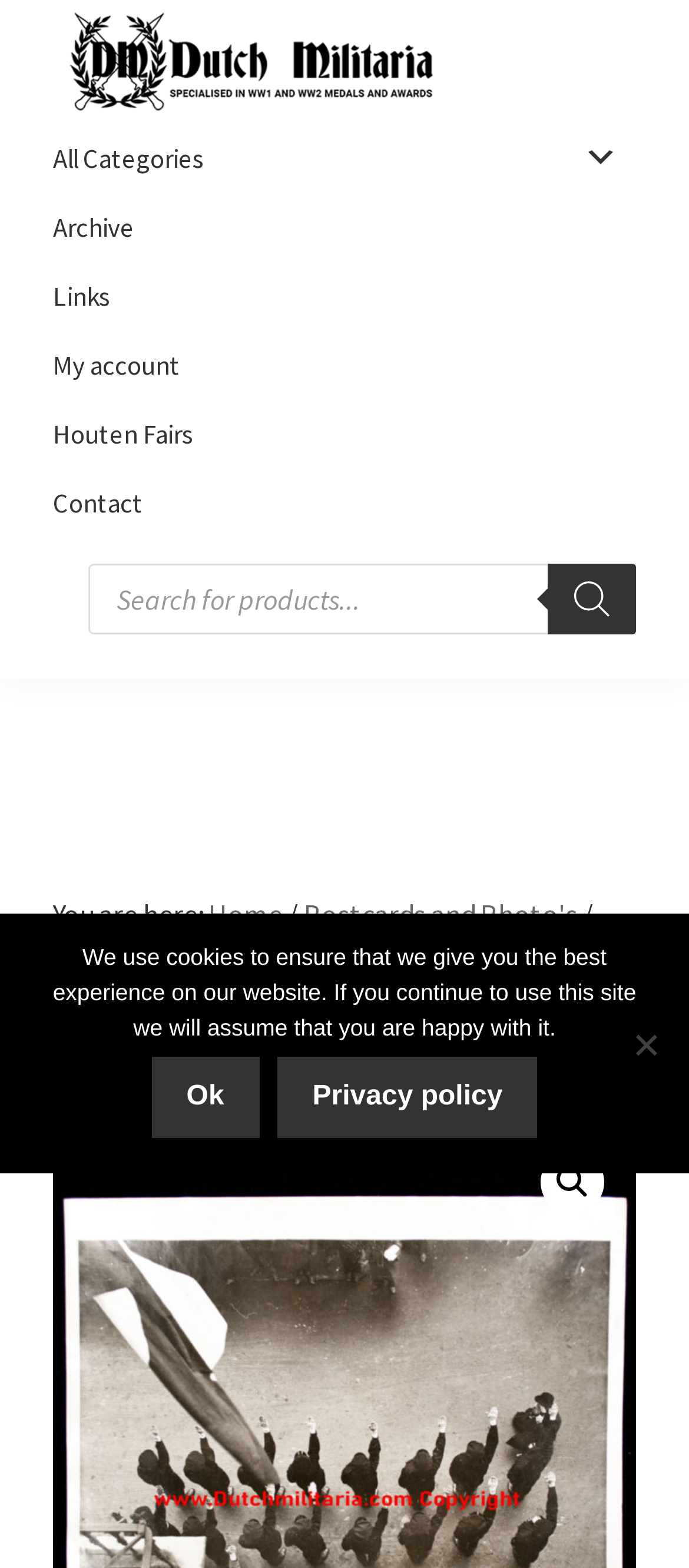Can you extract the primary headline text from the webpage?

(Photo / NSB) Utrecht 7/1-1933 Congress der Fascisten / Hoisting the flag